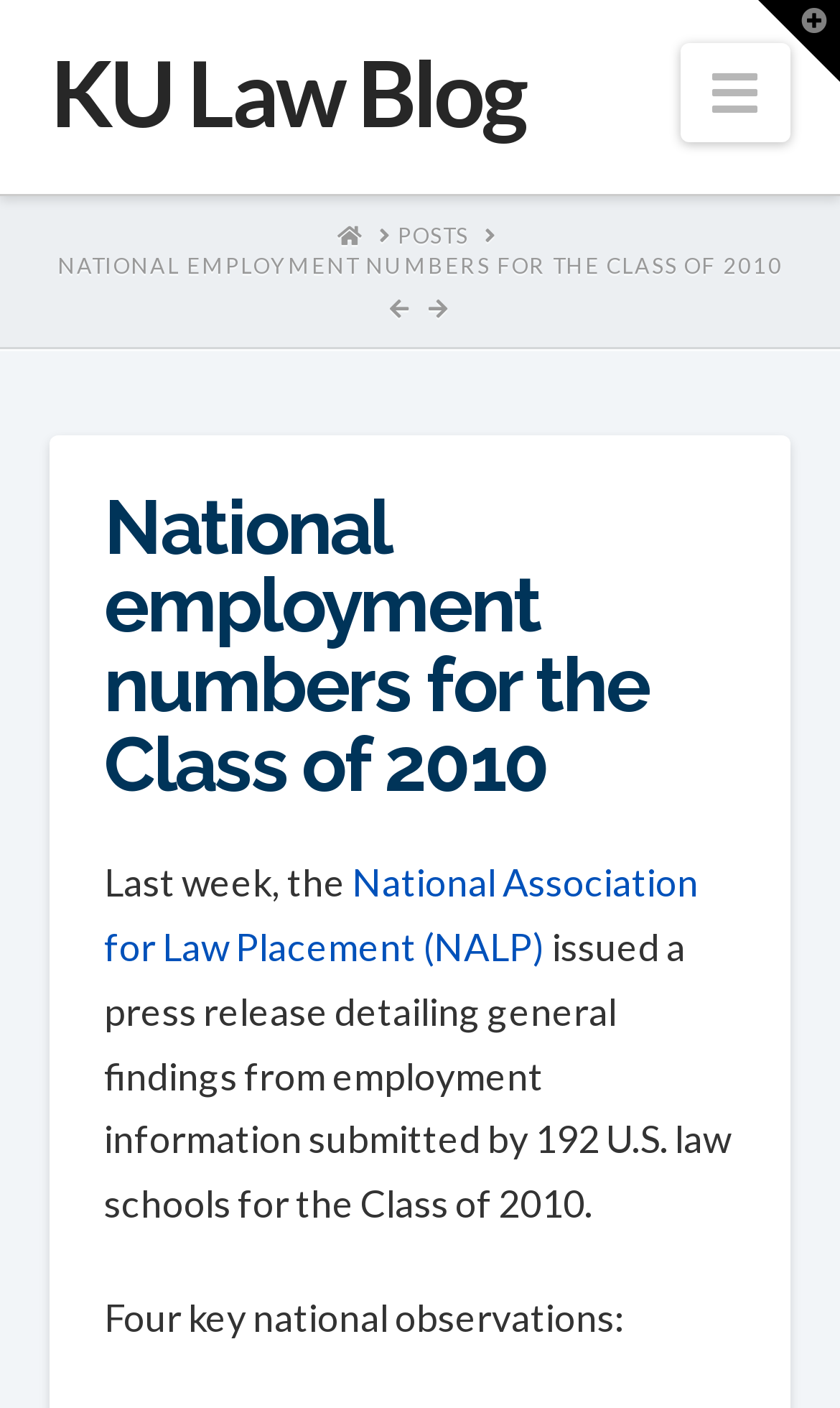Please provide a detailed answer to the question below by examining the image:
How many links are in the breadcrumb navigation?

The breadcrumb navigation is located at the top of the webpage, and it contains three links: 'HOME', 'POSTS', and 'NATIONAL EMPLOYMENT NUMBERS FOR THE CLASS OF 2010'.